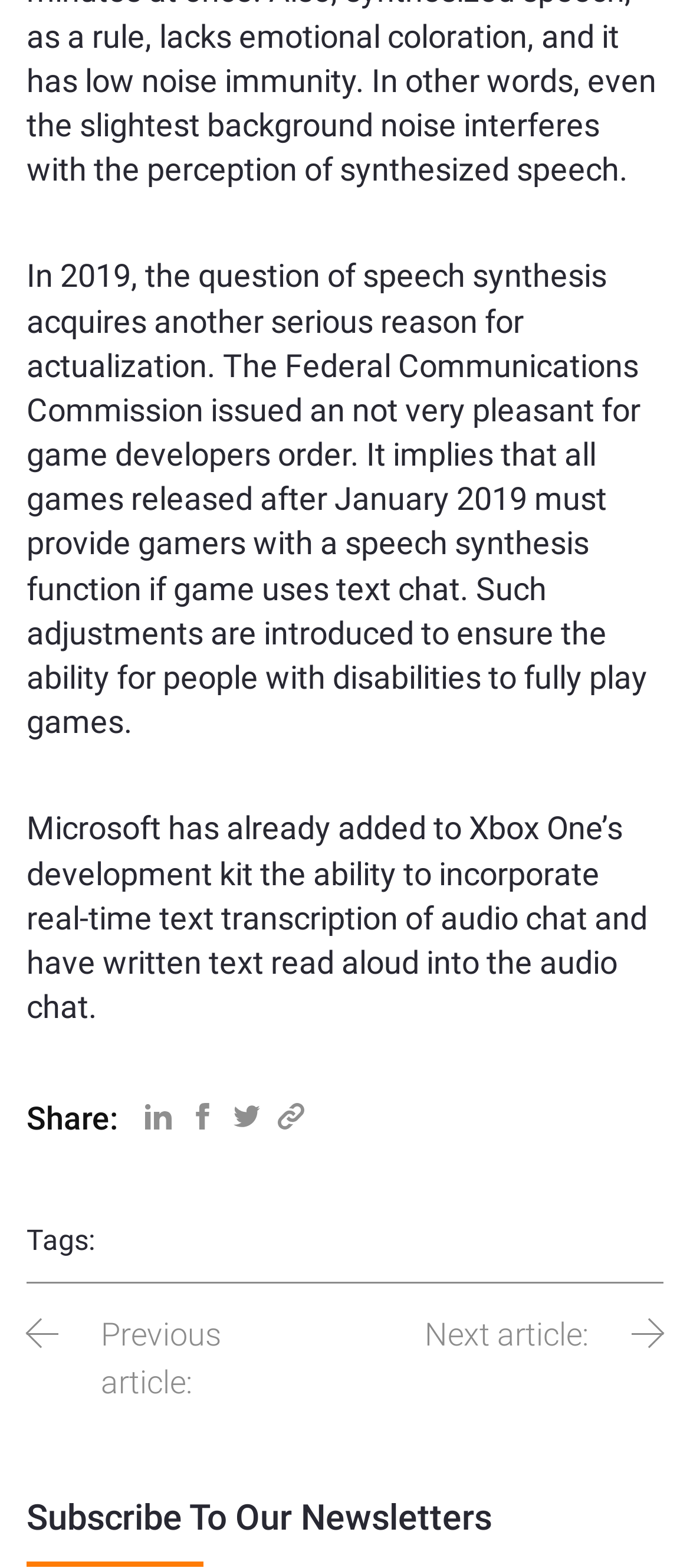Respond to the question below with a single word or phrase: How many social media links are available?

4